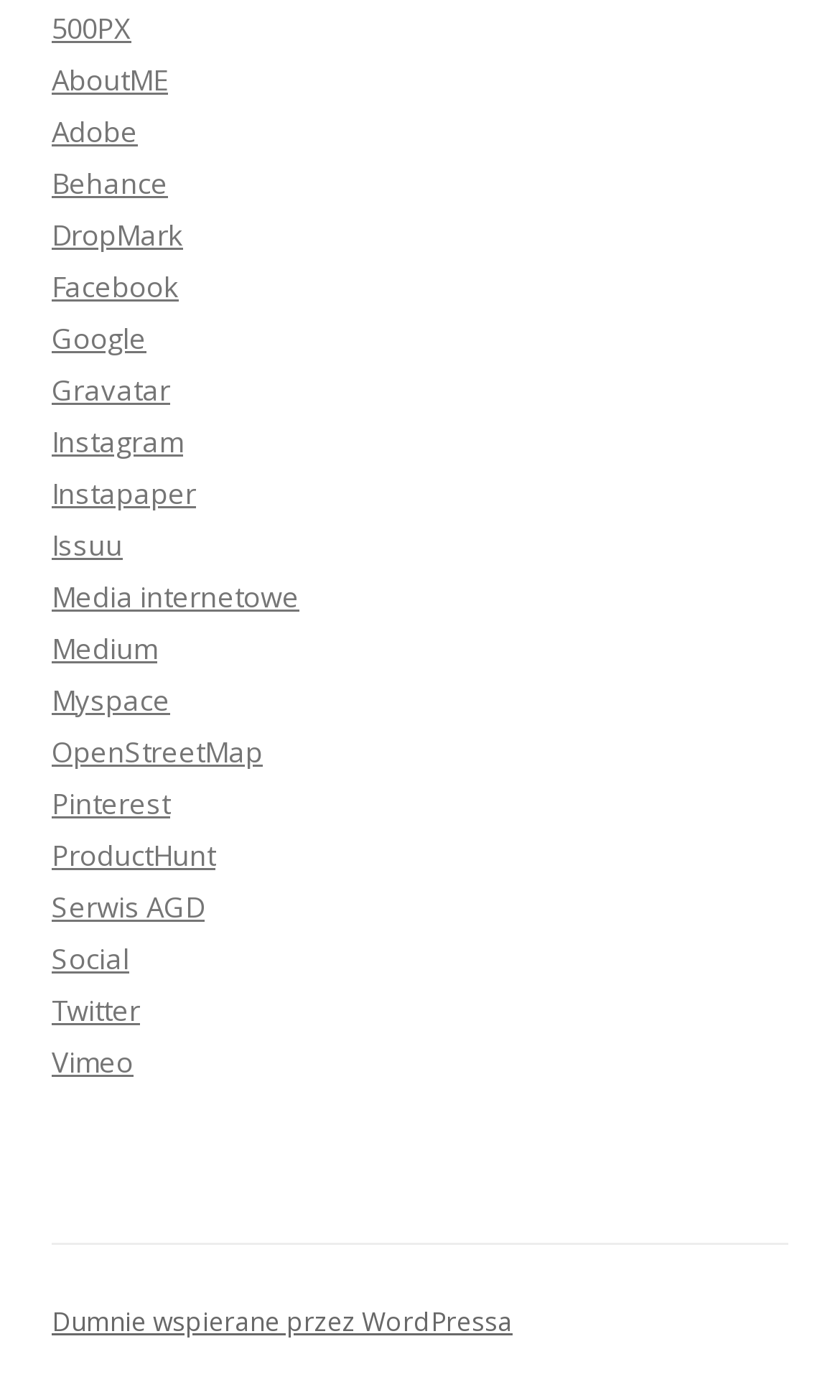Show the bounding box coordinates of the region that should be clicked to follow the instruction: "check Adobe."

[0.062, 0.079, 0.164, 0.107]